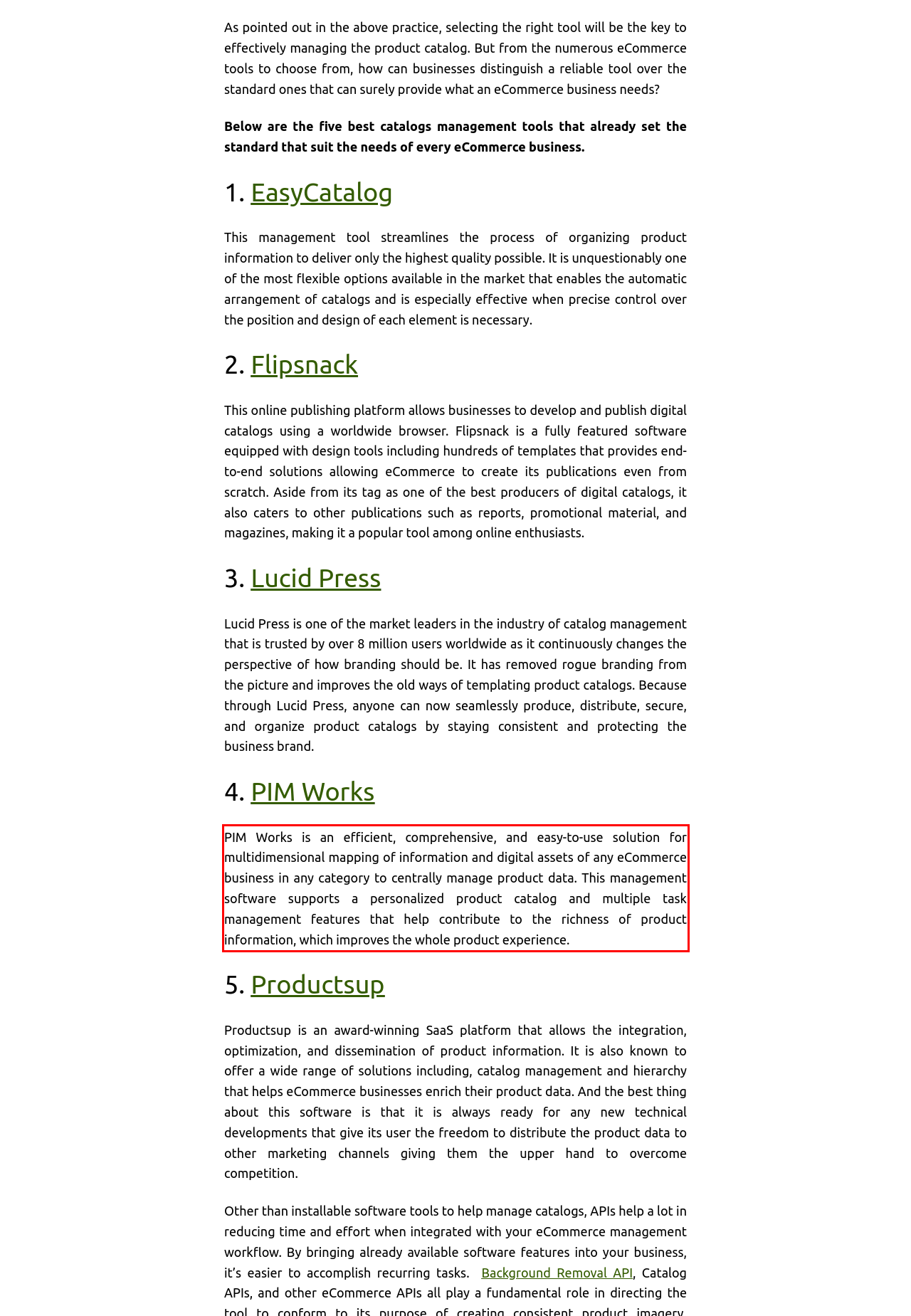From the given screenshot of a webpage, identify the red bounding box and extract the text content within it.

PIM Works is an efficient, comprehensive, and easy-to-use solution for multidimensional mapping of information and digital assets of any eCommerce business in any category to centrally manage product data. This management software supports a personalized product catalog and multiple task management features that help contribute to the richness of product information, which improves the whole product experience.